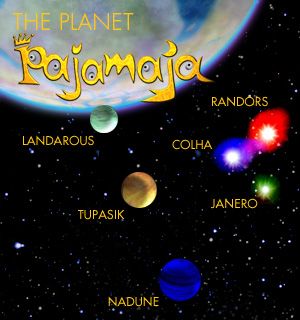How many celestial bodies surround the central planet?
Using the visual information, answer the question in a single word or phrase.

Six